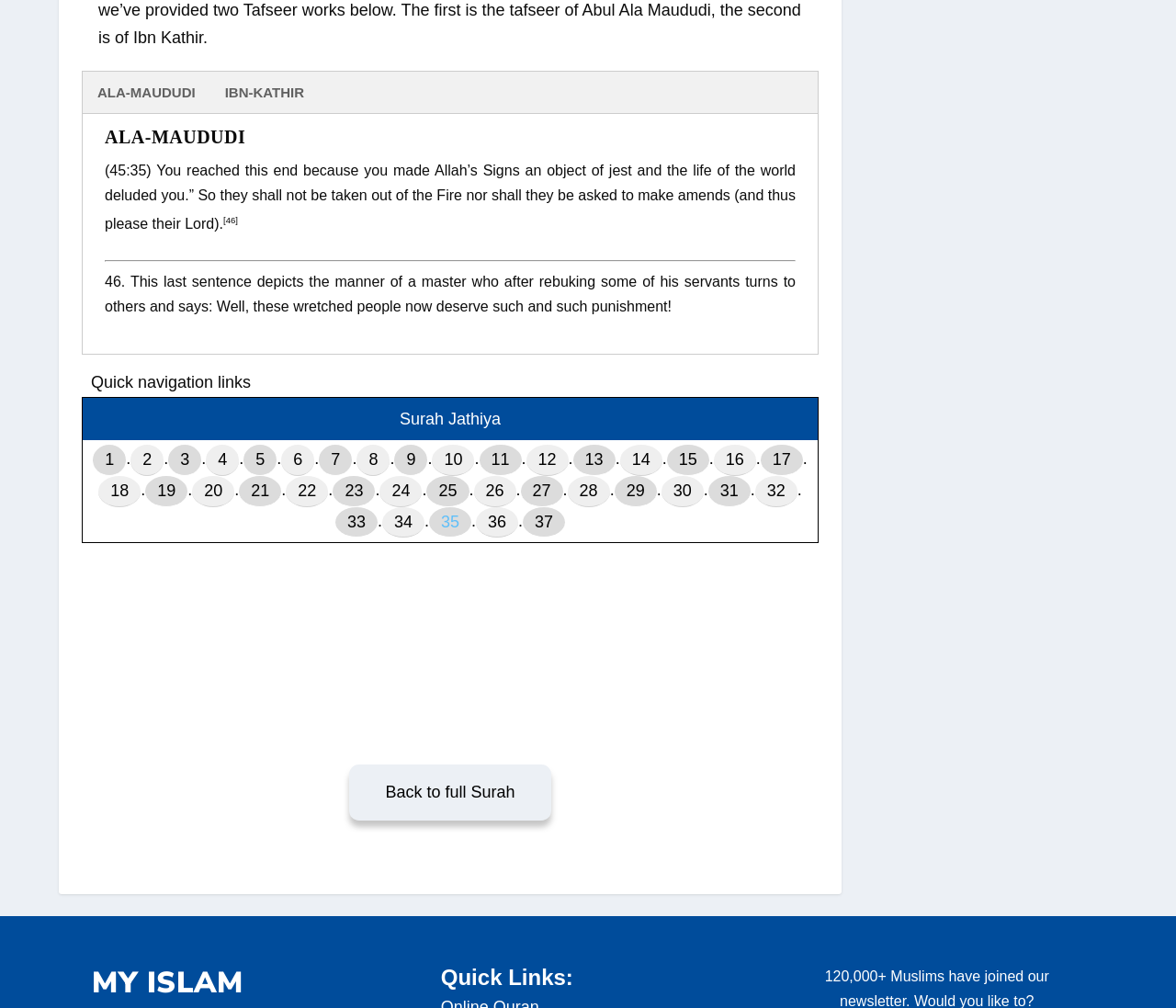Find the bounding box coordinates of the element to click in order to complete the given instruction: "Read the verse 46."

[0.089, 0.272, 0.677, 0.312]